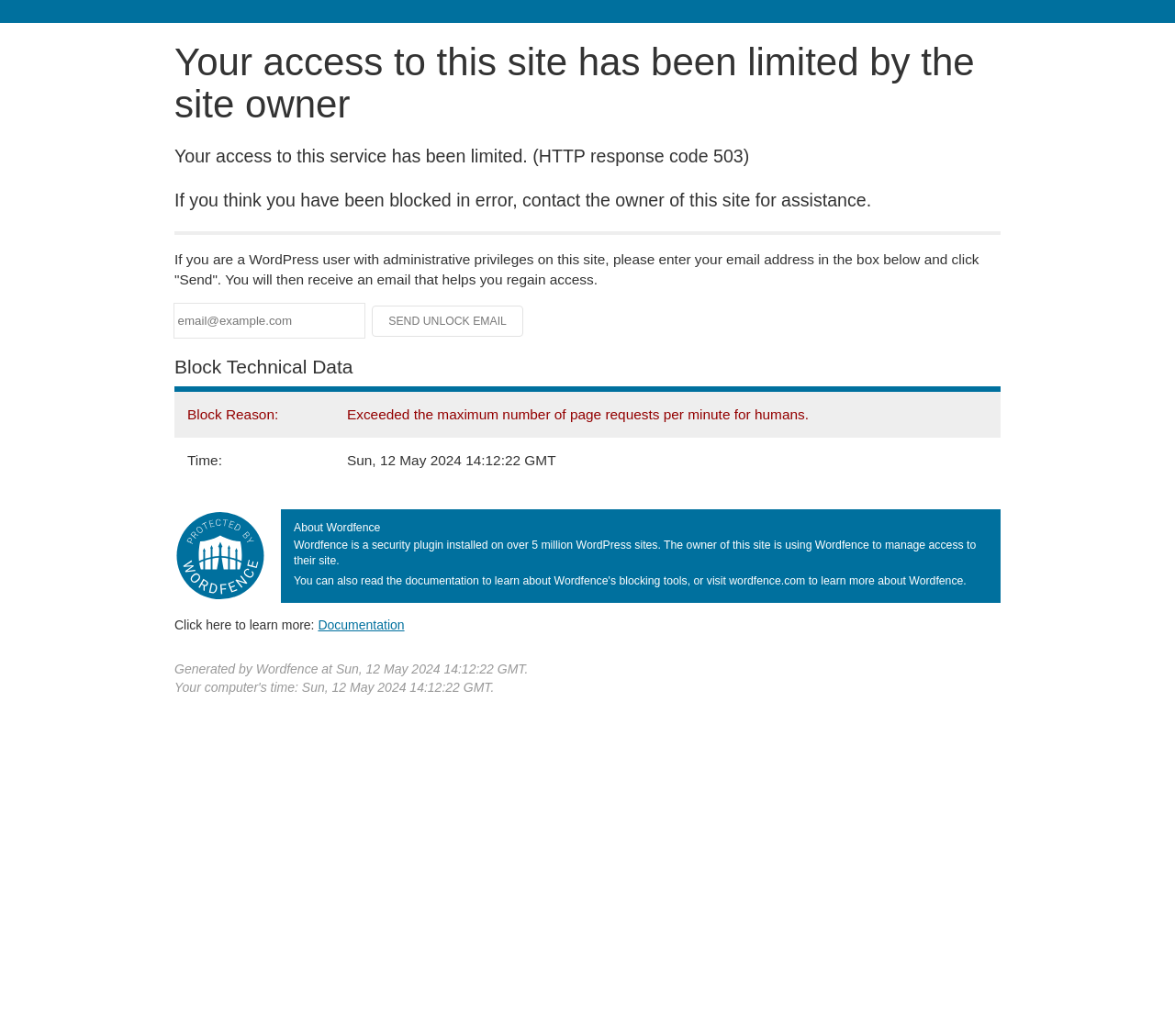What is the purpose of the email address field?
Answer the question with a single word or phrase derived from the image.

To regain access